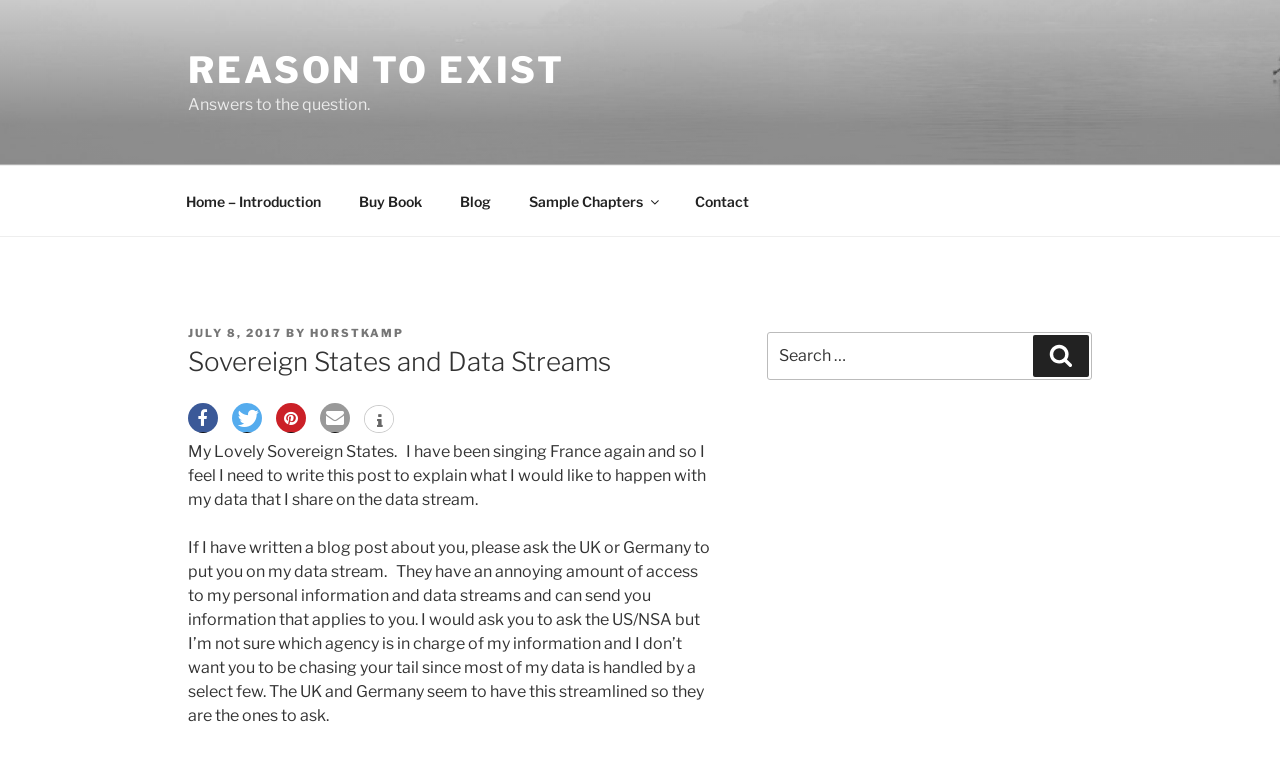Please identify the bounding box coordinates of the clickable area that will fulfill the following instruction: "Read the article 'How to Help People to Detox from Alcohol at Home?'". The coordinates should be in the format of four float numbers between 0 and 1, i.e., [left, top, right, bottom].

None